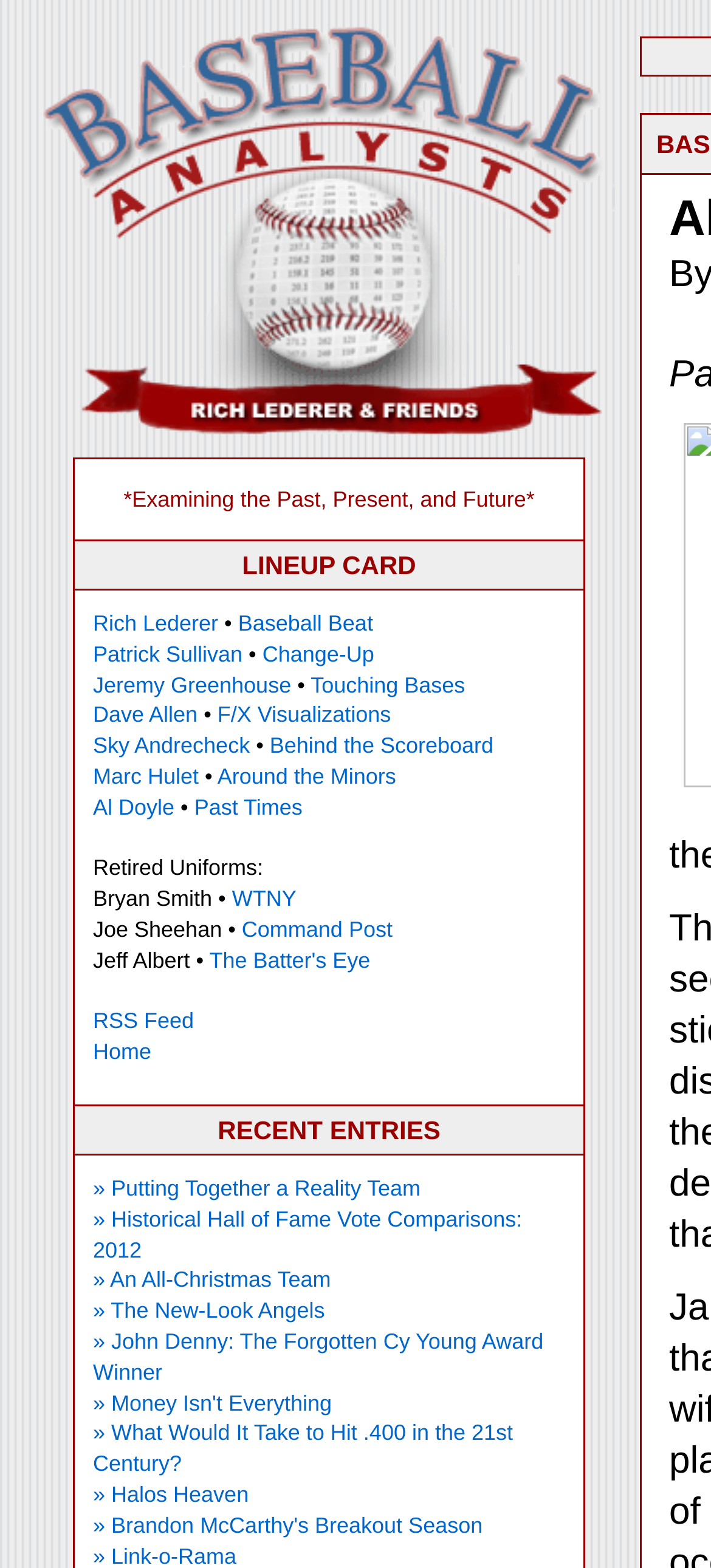Please answer the following question using a single word or phrase: 
How many links are there on the webpage?

23